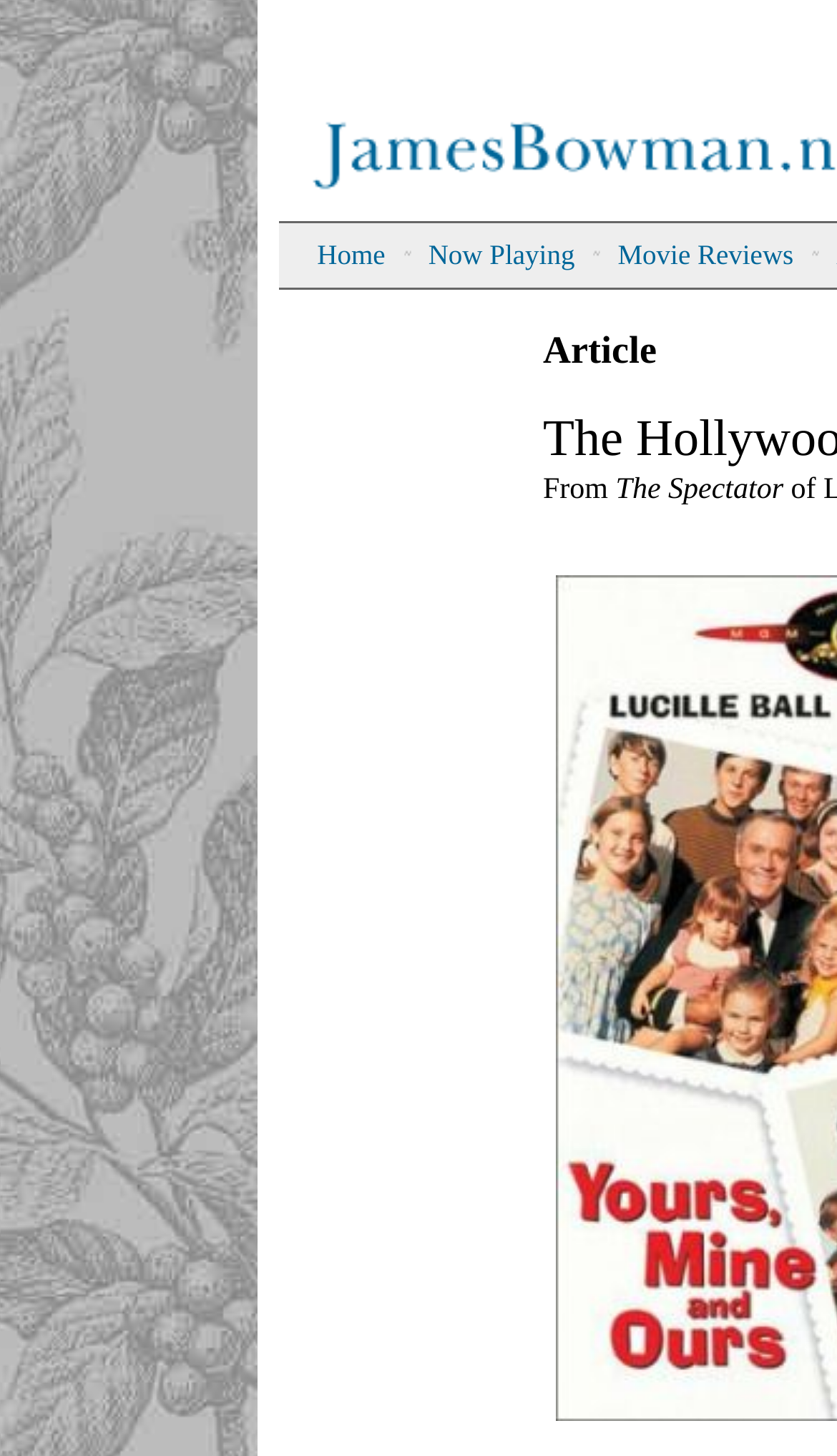What is the last menu item on the top navigation bar?
From the screenshot, supply a one-word or short-phrase answer.

Movie Reviews